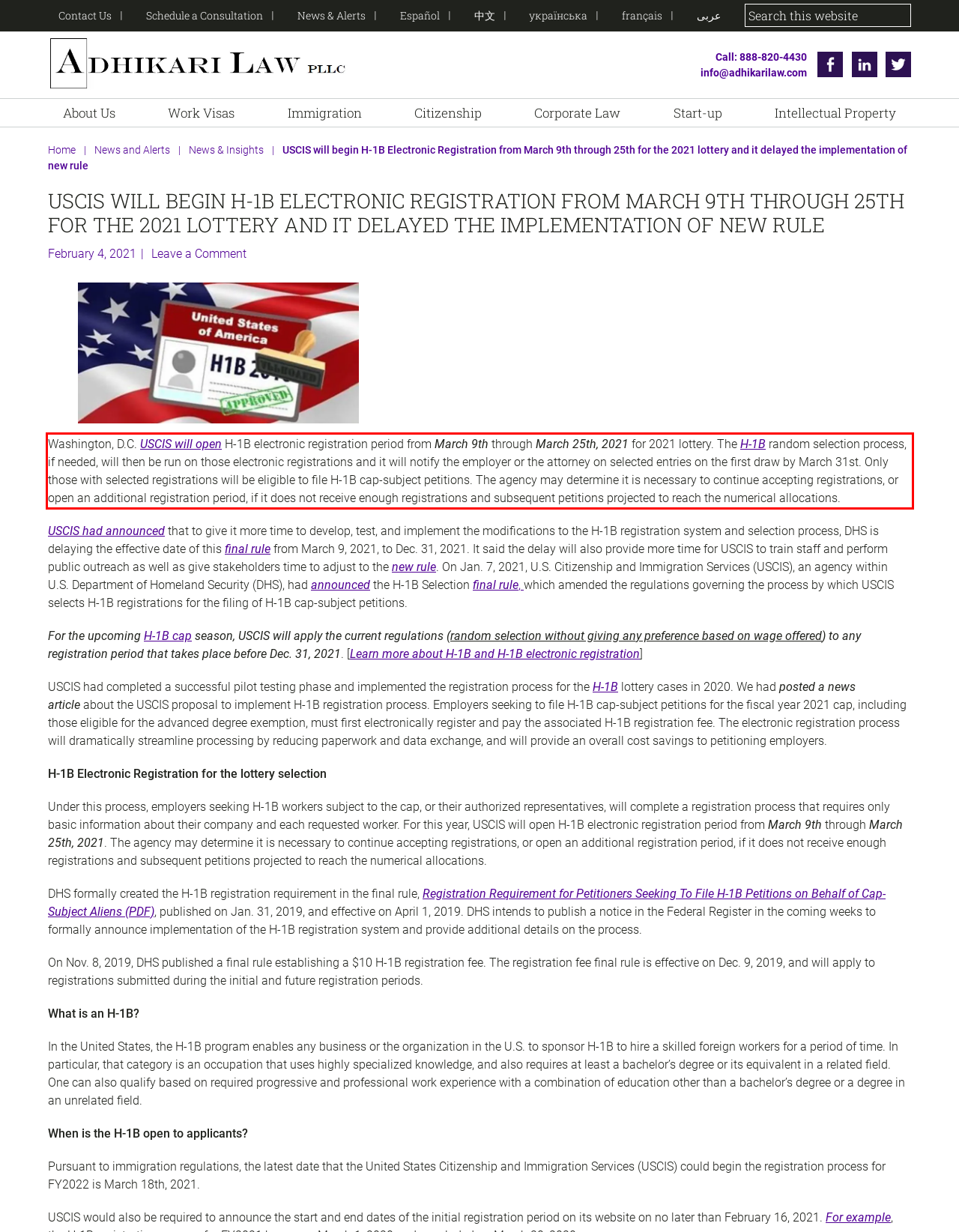Given a webpage screenshot with a red bounding box, perform OCR to read and deliver the text enclosed by the red bounding box.

Washington, D.C. USCIS will open H-1B electronic registration period from March 9th through March 25th, 2021 for 2021 lottery. The H-1B random selection process, if needed, will then be run on those electronic registrations and it will notify the employer or the attorney on selected entries on the first draw by March 31st. Only those with selected registrations will be eligible to file H-1B cap-subject petitions. The agency may determine it is necessary to continue accepting registrations, or open an additional registration period, if it does not receive enough registrations and subsequent petitions projected to reach the numerical allocations.